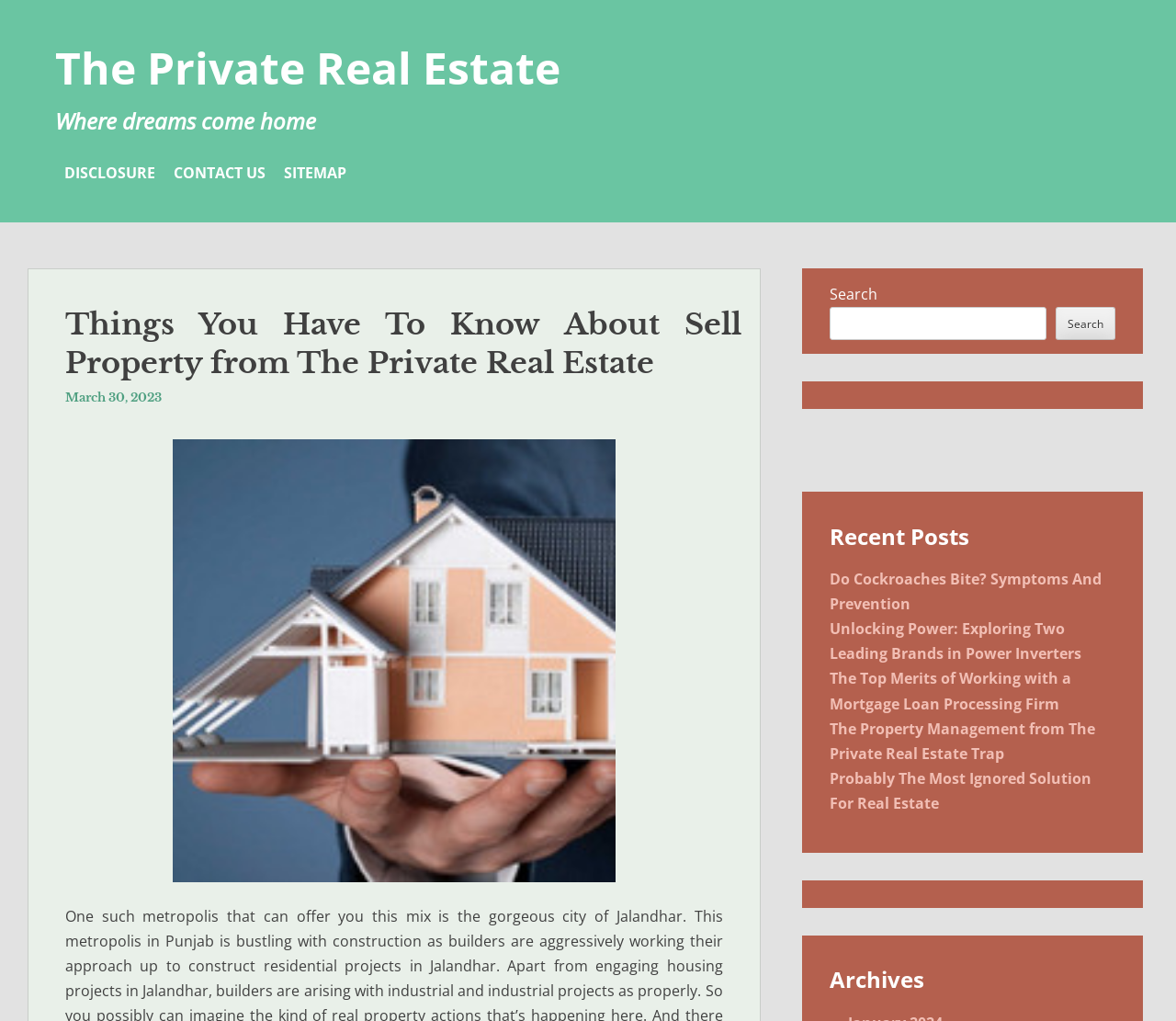Write an extensive caption that covers every aspect of the webpage.

This webpage is about The Private Real Estate, with a focus on selling properties. At the top, there is a heading with the company name, "The Private Real Estate", which is also a link. Below it, there is a tagline, "Where dreams come home". 

On the top-right corner, there are three links: "DISCLOSURE", "CONTACT US", and "SITEMAP". Below these links, there is a header section with a heading that repeats the title of the webpage, "Things You Have To Know About Sell Property from The Private Real Estate". This heading is followed by a link to the publication date, "March 30, 2023". 

To the right of the header section, there is a large image related to "Property Management from The Private Real Estate". Below the image, there is a search bar with a search button. 

On the right side of the page, there is a section with a heading, "Recent Posts", which lists five articles with links. The article titles include "Do Cockroaches Bite? Symptoms And Prevention", "Unlocking Power: Exploring Two Leading Brands in Power Inverters", "The Top Merits of Working with a Mortgage Loan Processing Firm", "The Property Management from The Private Real Estate Trap", and "Probably The Most Ignored Solution For Real Estate". 

At the bottom of the "Recent Posts" section, there is a heading, "Archives".